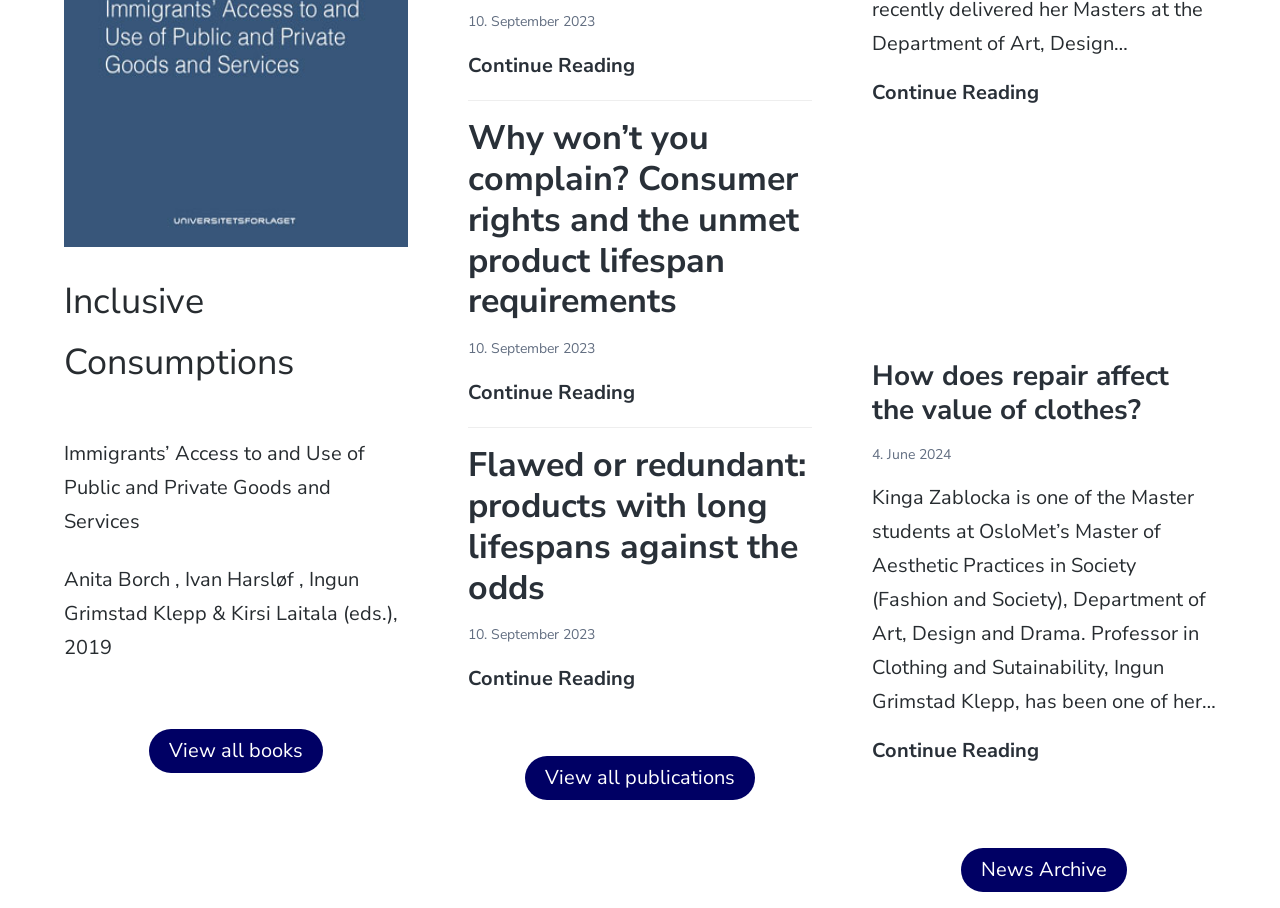Provide a single word or phrase to answer the given question: 
What is the title of the third article?

Flawed or redundant: products with long lifespans against the odds